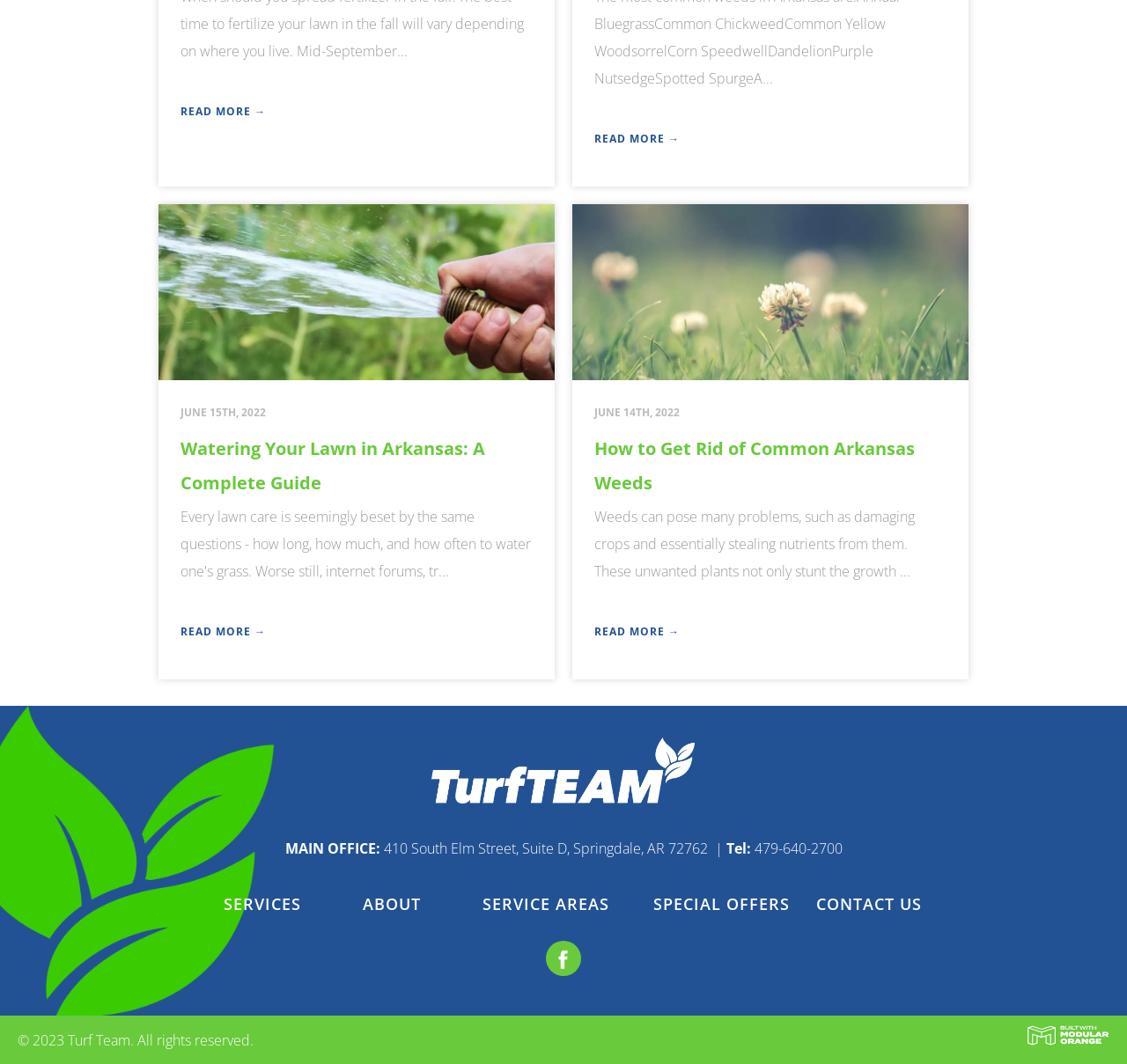Give a one-word or one-phrase response to the question:
What is the purpose of the website?

Lawn care services